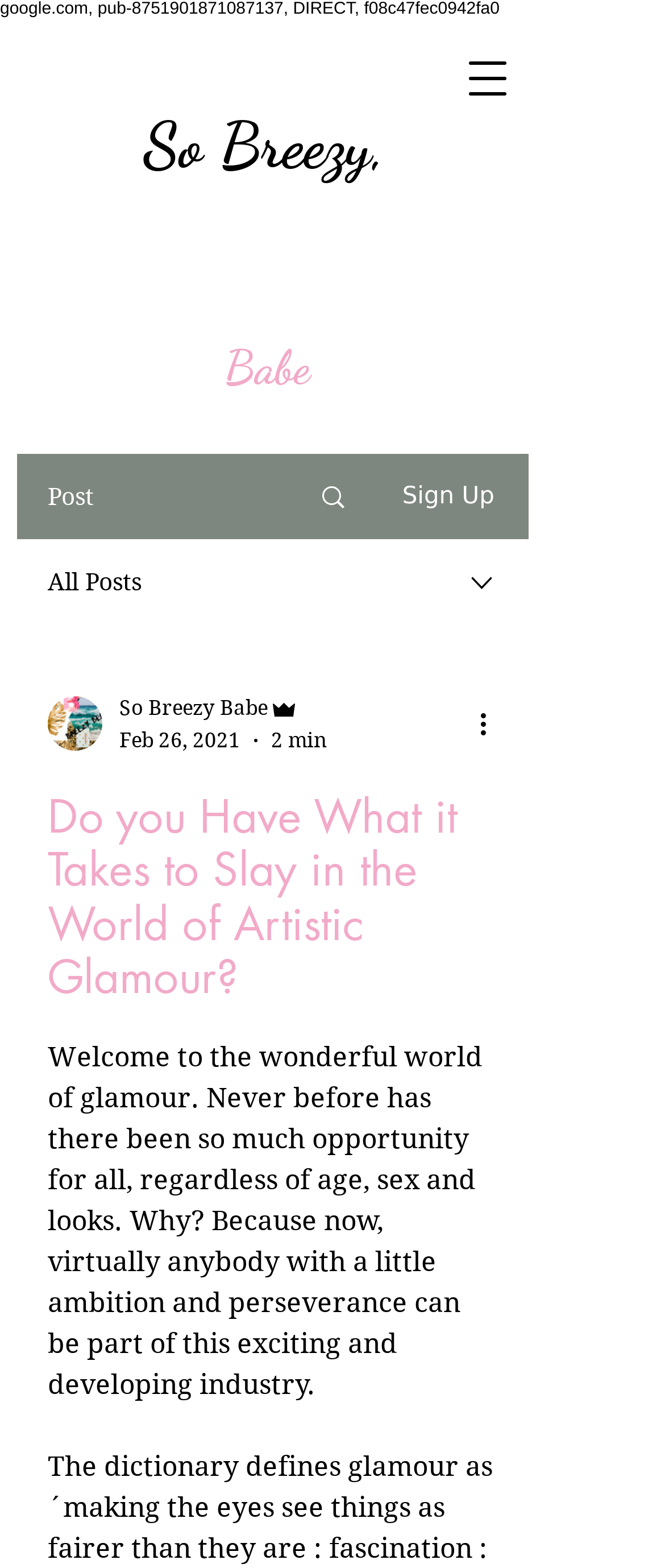Using the webpage screenshot, find the UI element described by Search. Provide the bounding box coordinates in the format (top-left x, top-left y, bottom-right x, bottom-right y), ensuring all values are floating point numbers between 0 and 1.

[0.441, 0.291, 0.564, 0.343]